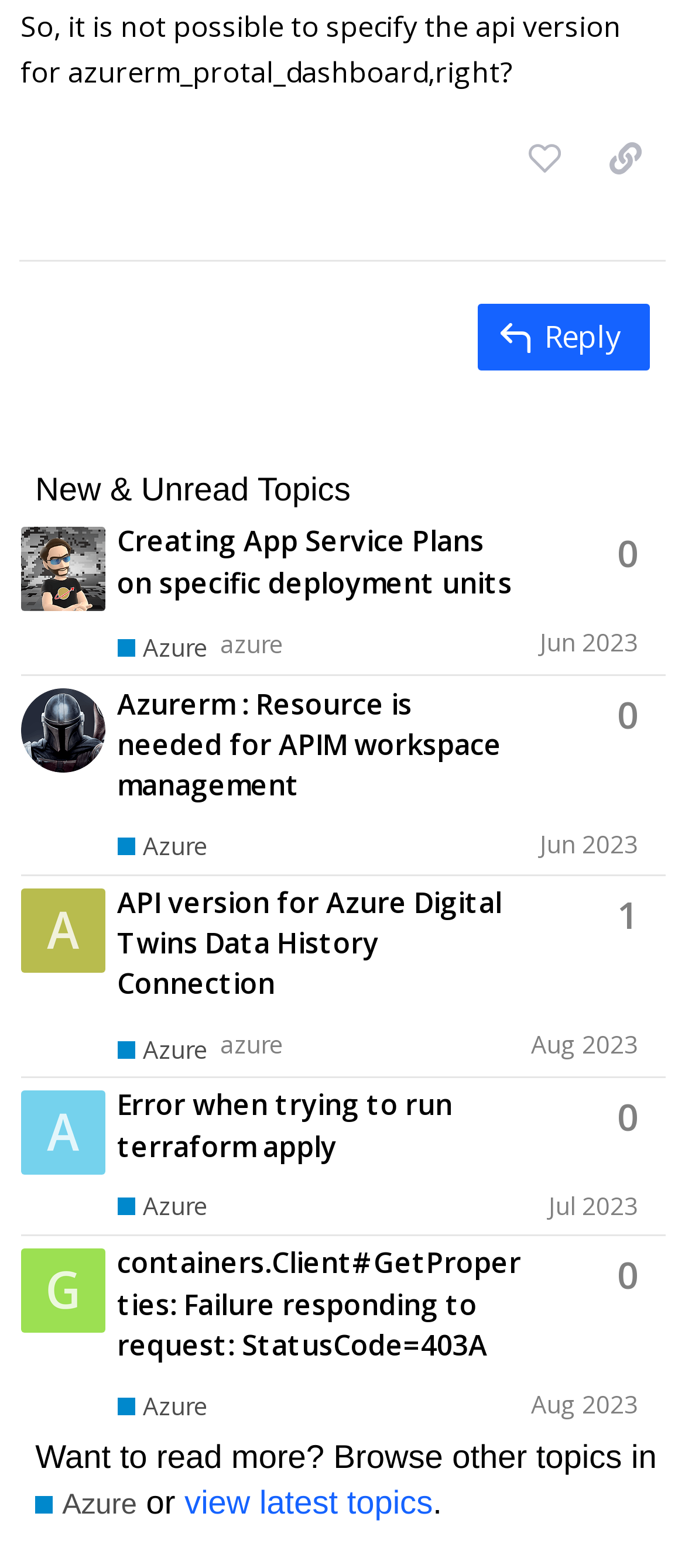Using the provided element description, identify the bounding box coordinates as (top-left x, top-left y, bottom-right x, bottom-right y). Ensure all values are between 0 and 1. Description: Aug 2023

[0.775, 0.655, 0.931, 0.676]